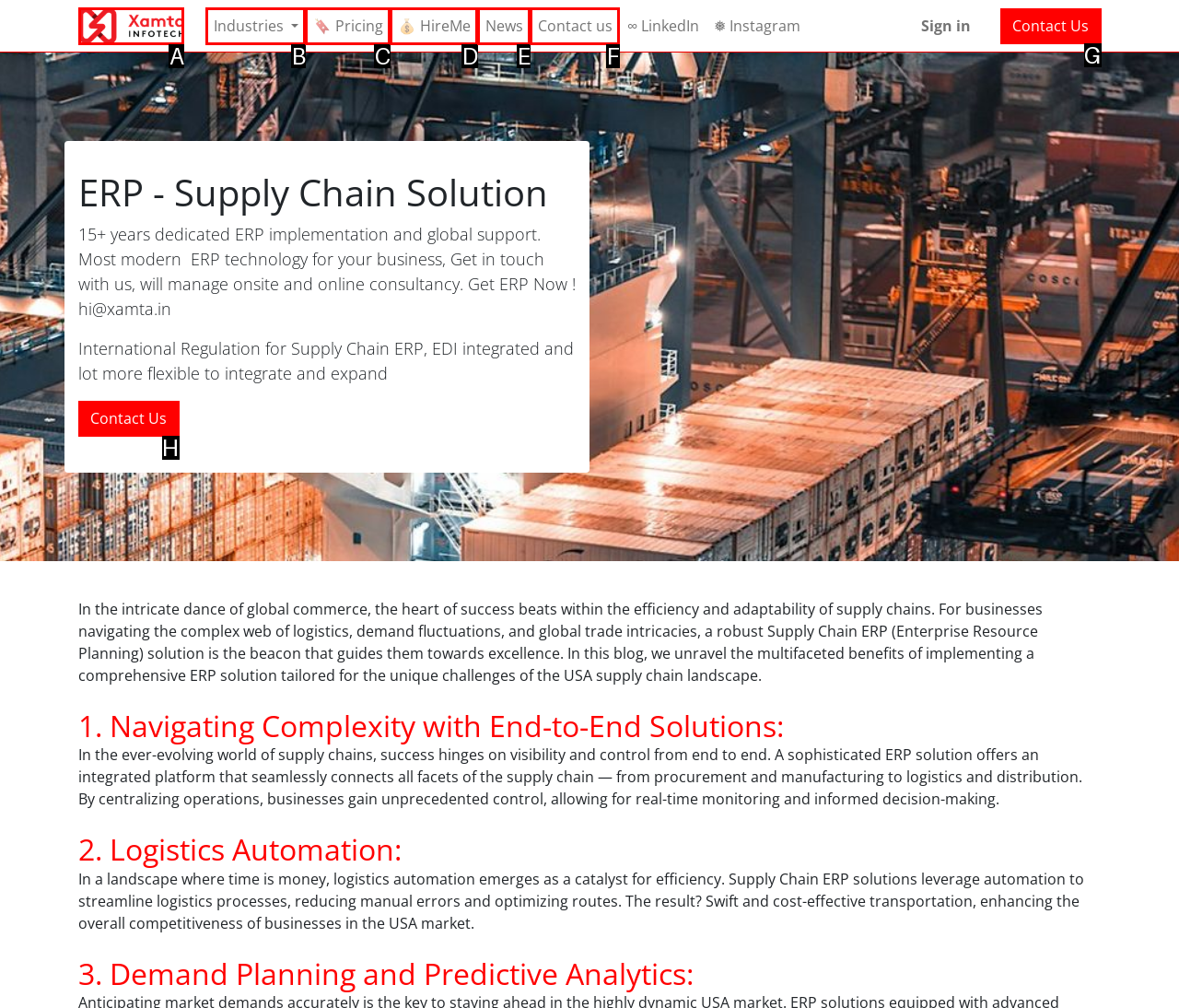Identify the HTML element that matches the description: Industries. Provide the letter of the correct option from the choices.

B